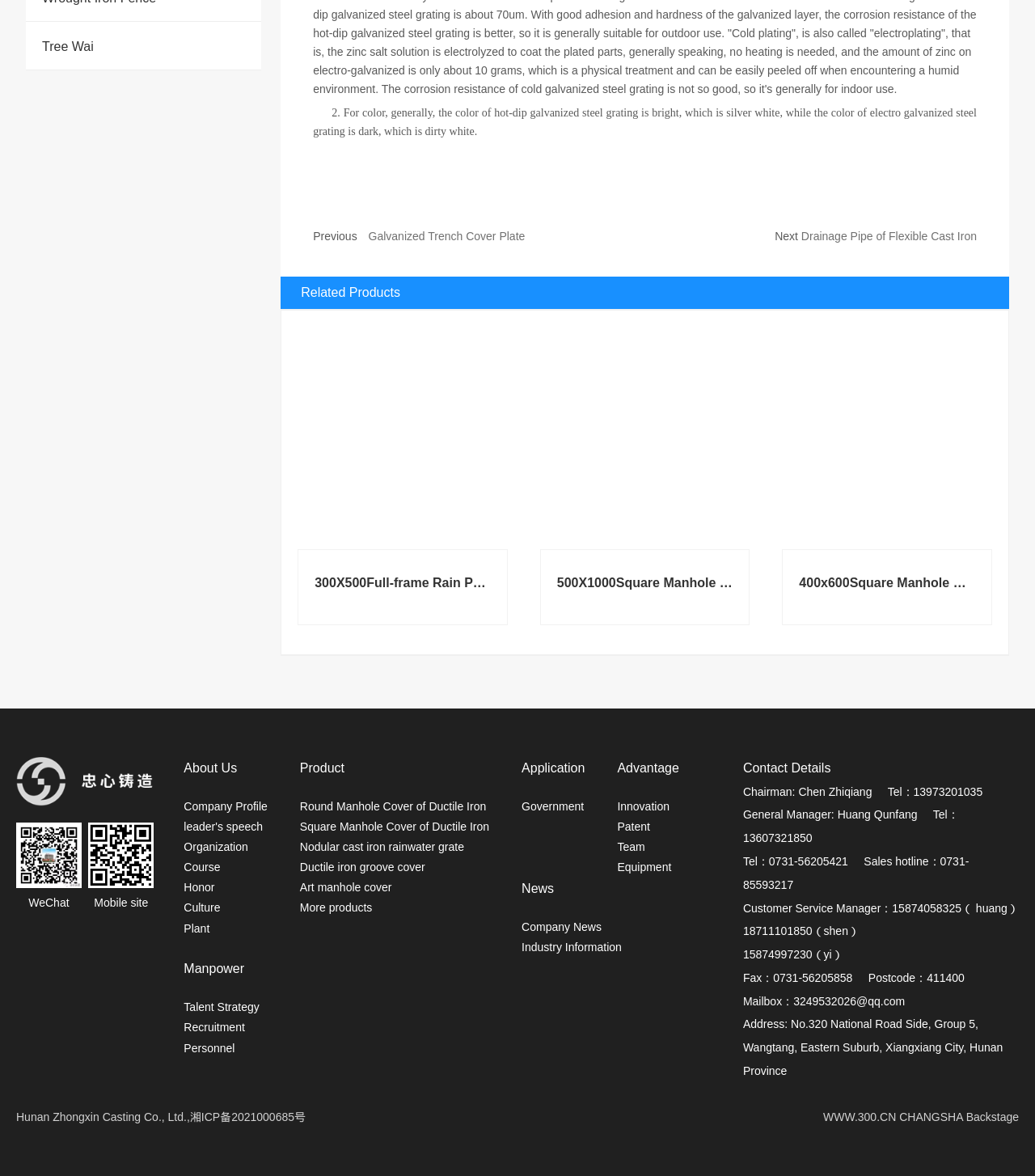How many images are there in the 'Related Products' section?
Look at the image and provide a detailed response to the question.

There are three images in the 'Related Products' section, which are '300X500Full-frame Rain Perforated Strainer of Ductile Iron', '500X1000Square Manhole Cover of Ductile Iron', and '400x600Square Manhole Cover of Ductile Iron'.